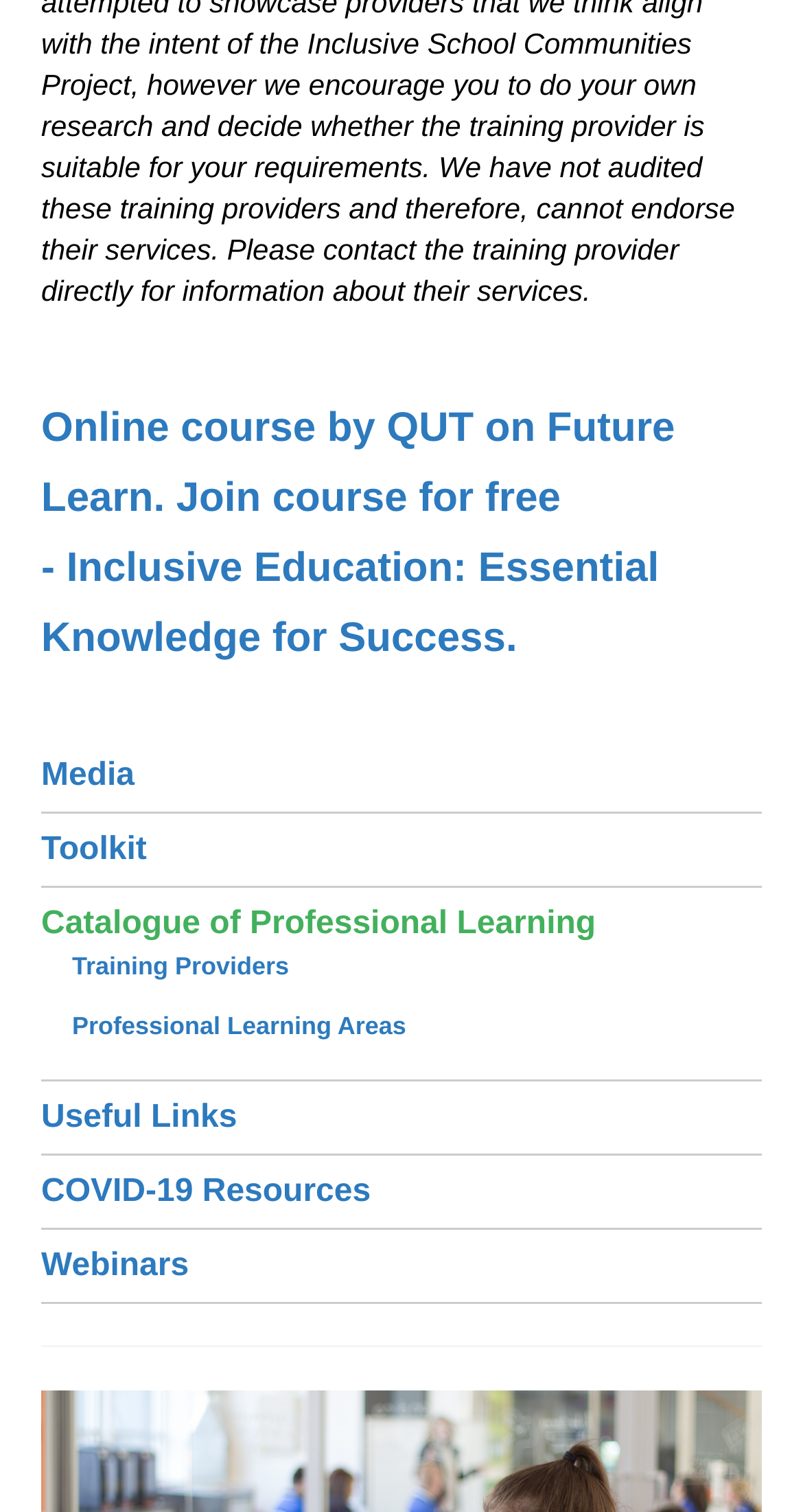What is the name of the online course?
Using the visual information, answer the question in a single word or phrase.

Inclusive Education: Essential Knowledge for Success